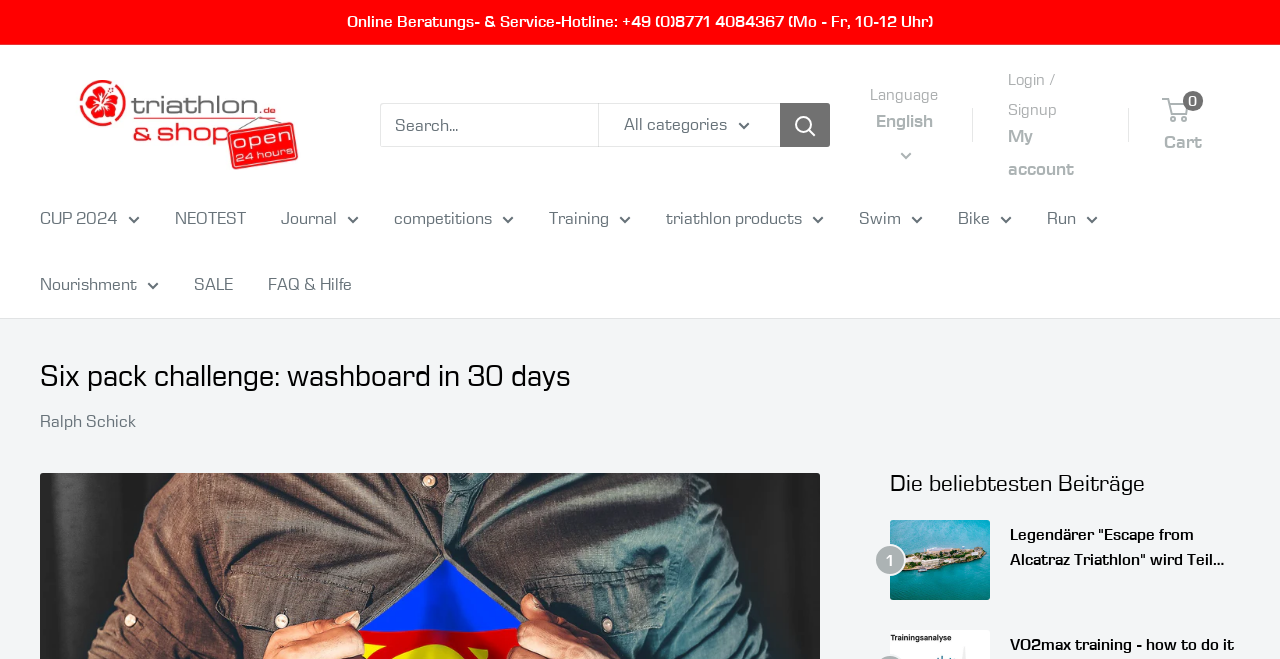Identify the bounding box of the HTML element described here: "aria-label="Search..." name="q" placeholder="Search..."". Provide the coordinates as four float numbers between 0 and 1: [left, top, right, bottom].

[0.297, 0.157, 0.467, 0.224]